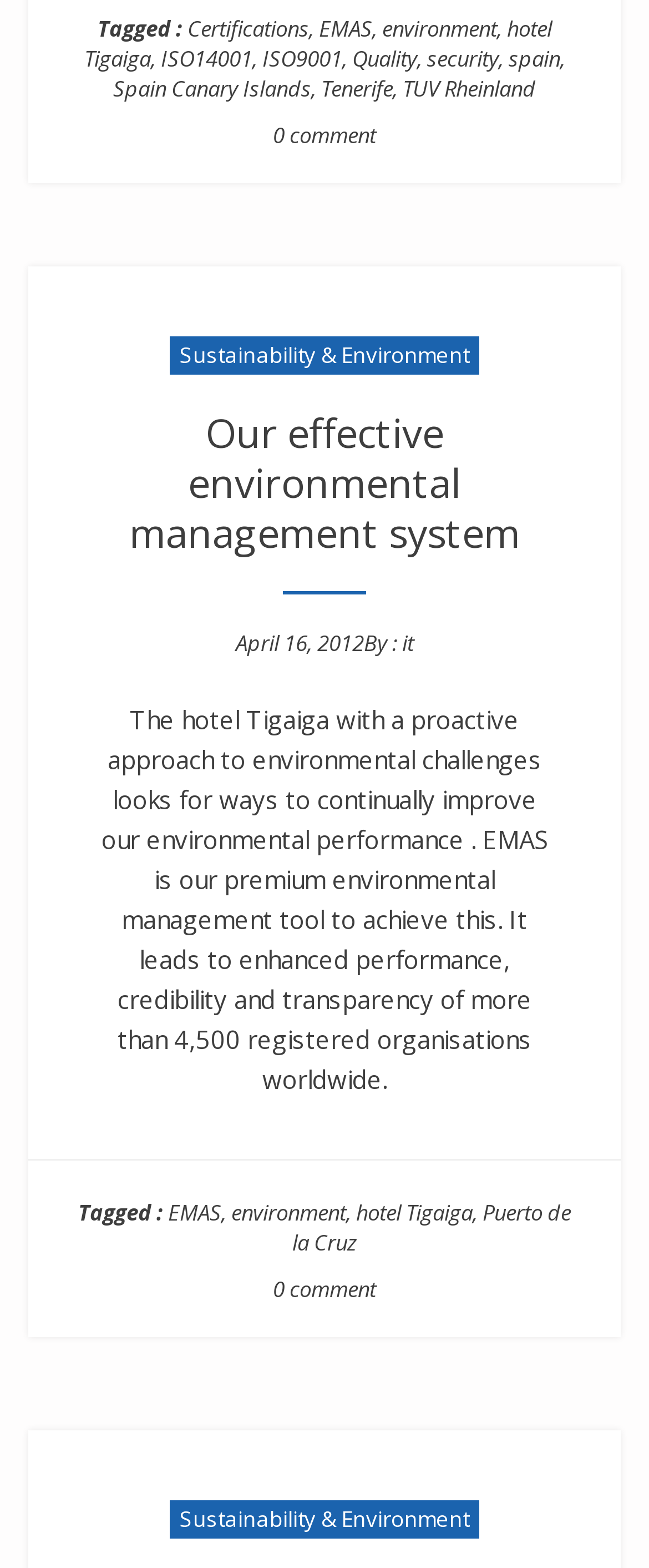Find and specify the bounding box coordinates that correspond to the clickable region for the instruction: "Click on the 'Certifications' link".

[0.288, 0.009, 0.476, 0.028]